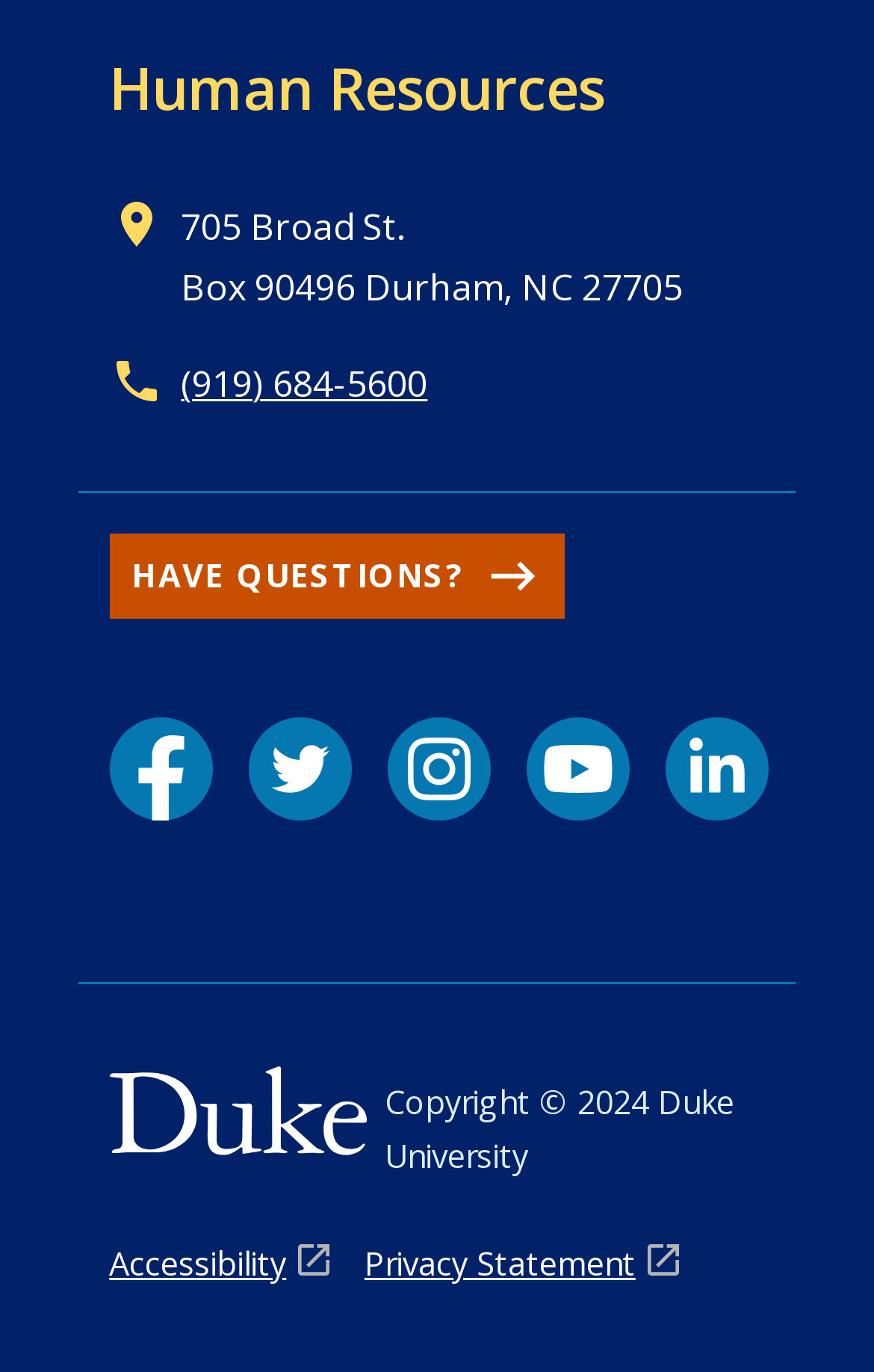Using the provided element description: "aria-label="Instagram link" title="Instagram link"", determine the bounding box coordinates of the corresponding UI element in the screenshot.

[0.443, 0.522, 0.561, 0.597]